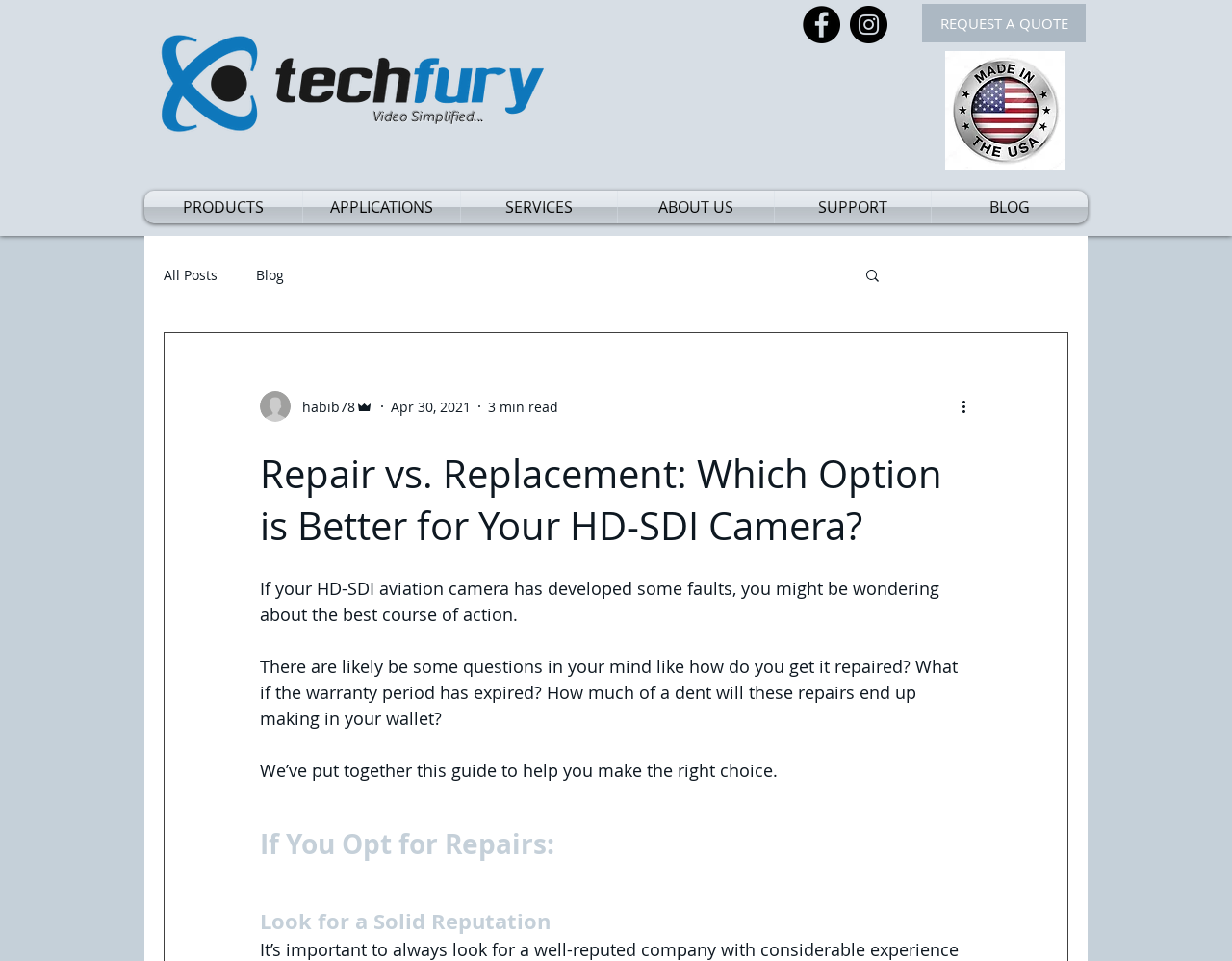Determine the bounding box coordinates for the area you should click to complete the following instruction: "Click on the Facebook link".

[0.652, 0.006, 0.682, 0.045]